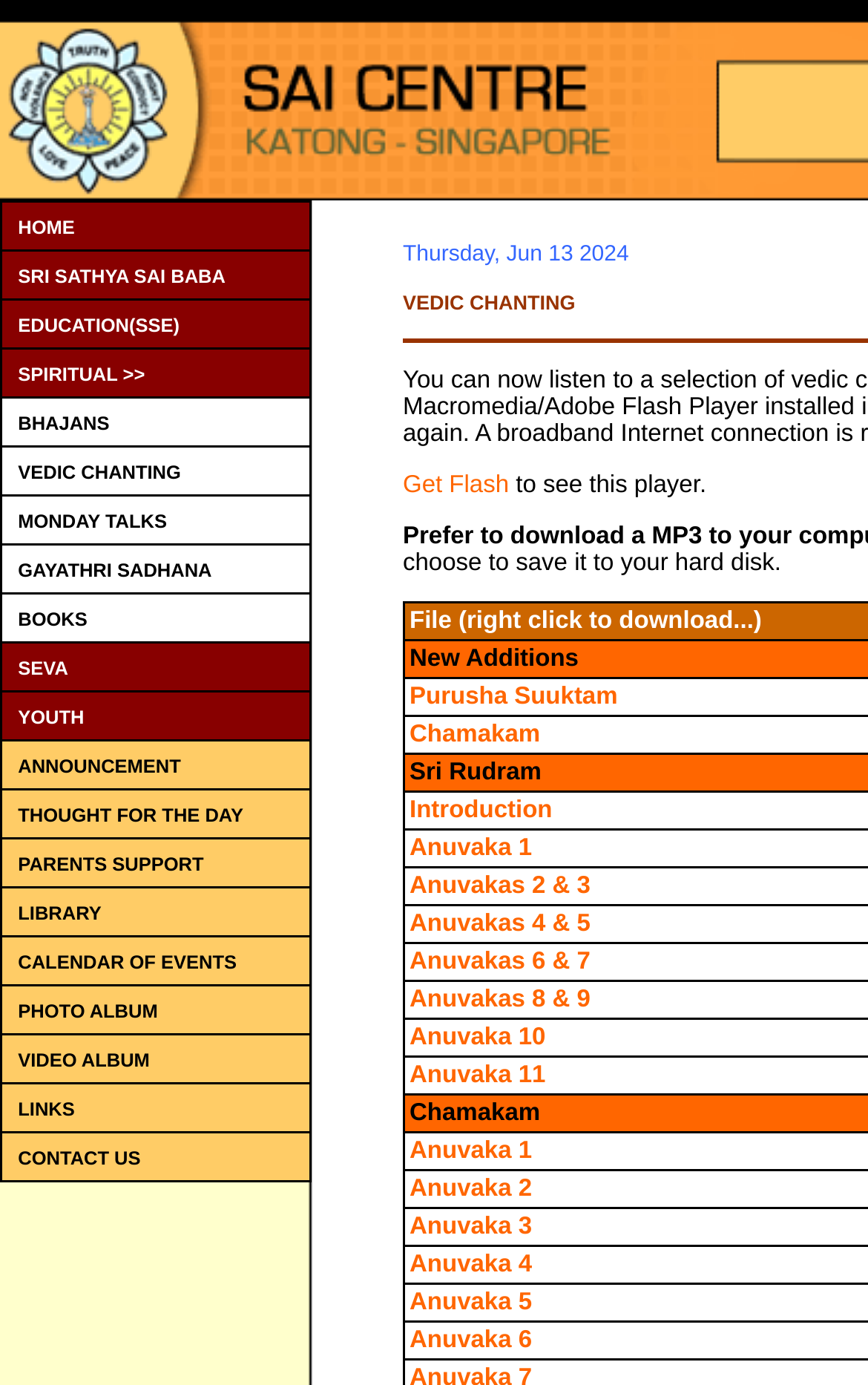Identify the bounding box for the element characterized by the following description: "How To".

None